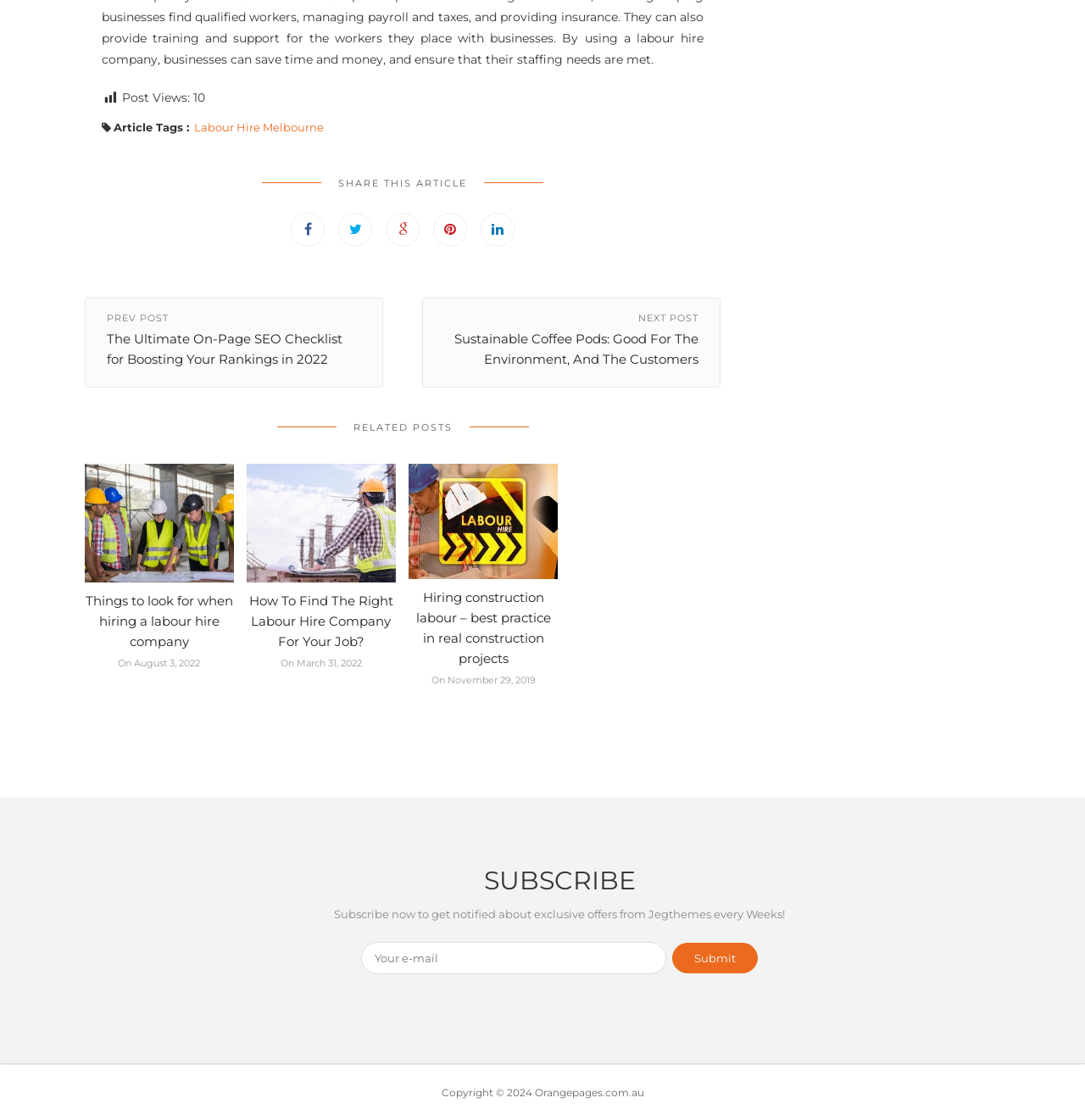Examine the image and give a thorough answer to the following question:
What is the copyright year of the webpage?

The copyright year is mentioned at the bottom of the webpage as 'Copyright © 2024 Orangepages.com.au'.